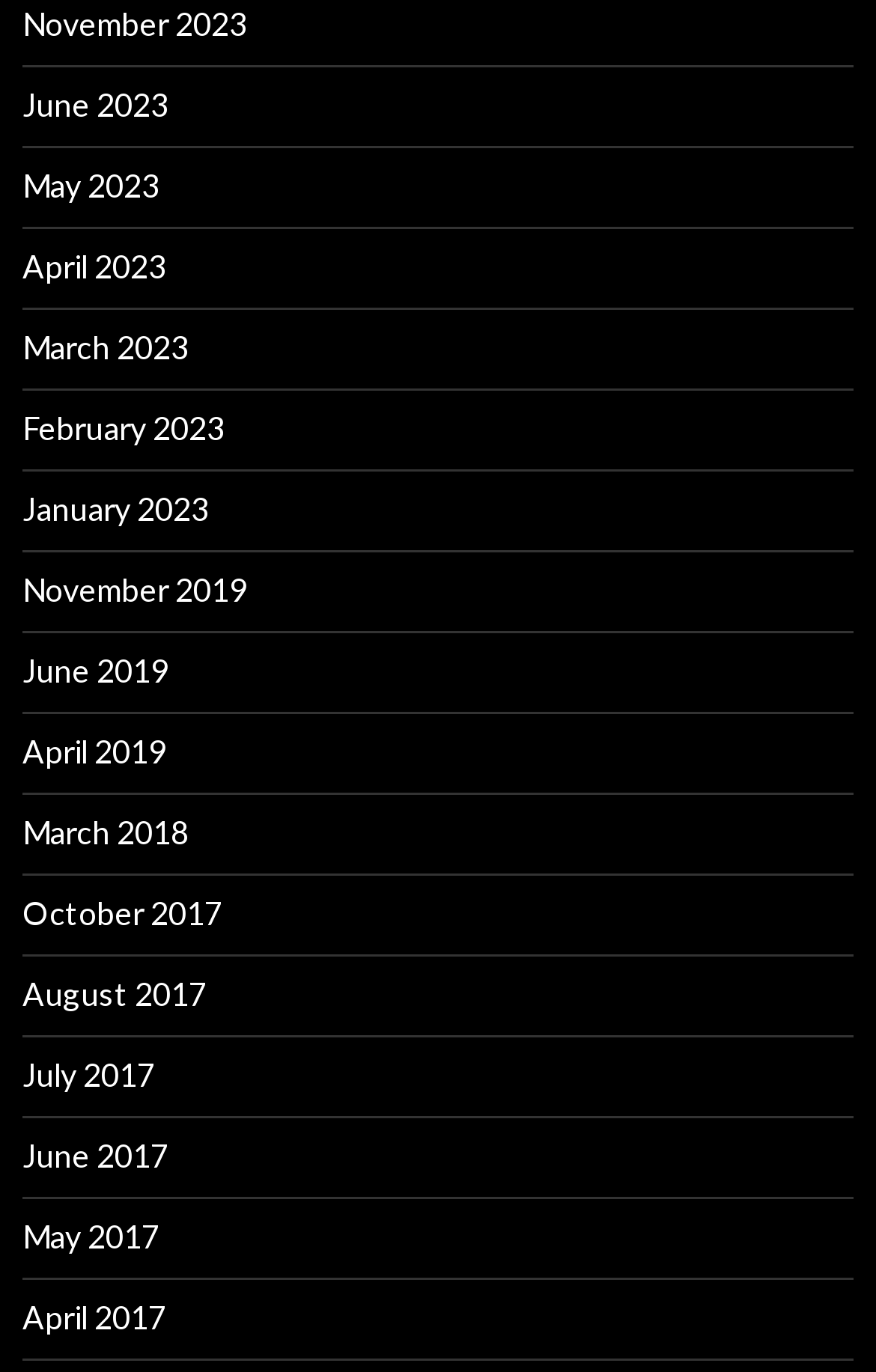How many months are listed on the webpage?
By examining the image, provide a one-word or phrase answer.

19